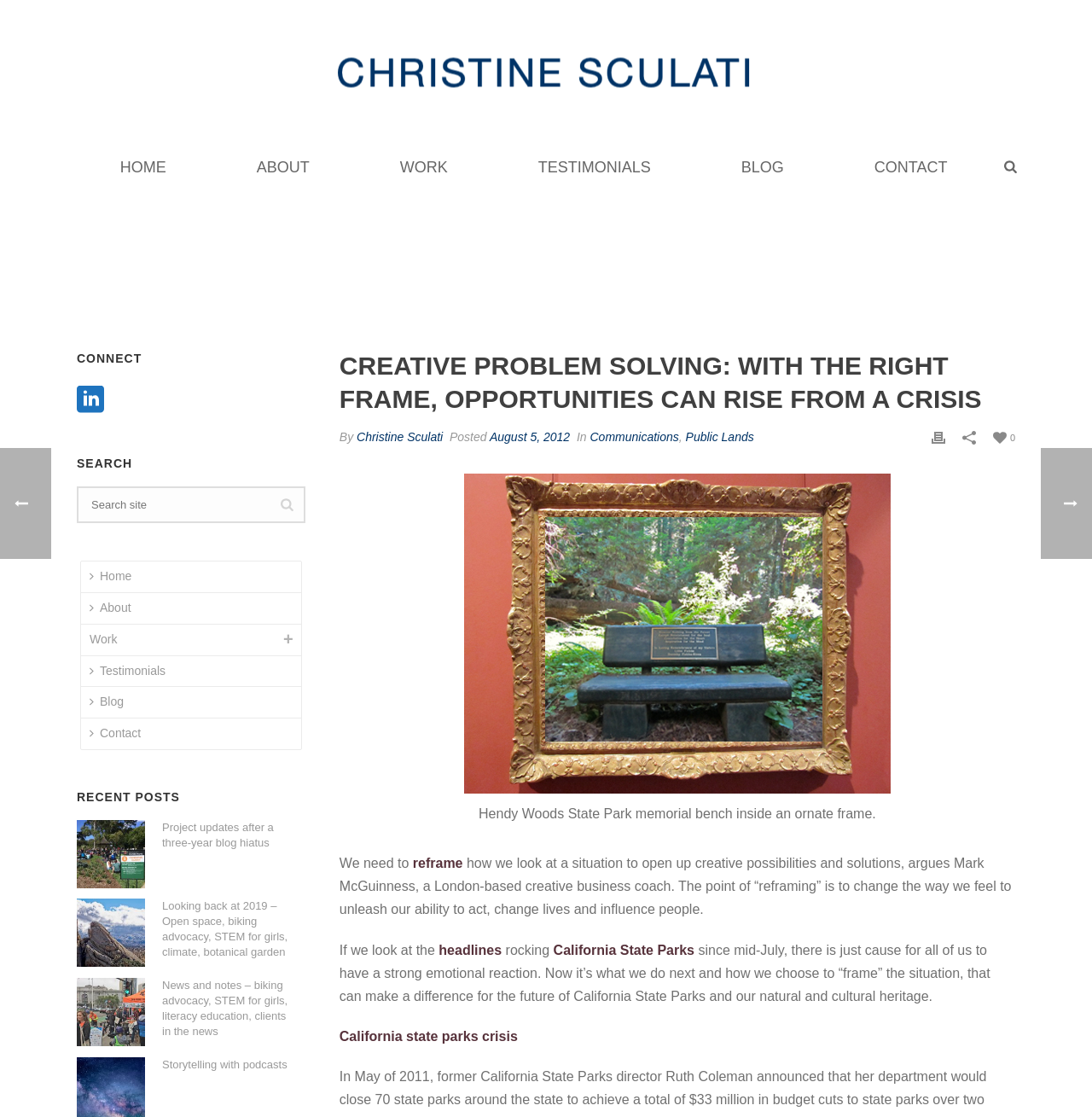Extract the bounding box coordinates for the UI element described as: "alt="Connect linkedin" title="Connect linkedin"".

[0.07, 0.345, 0.095, 0.371]